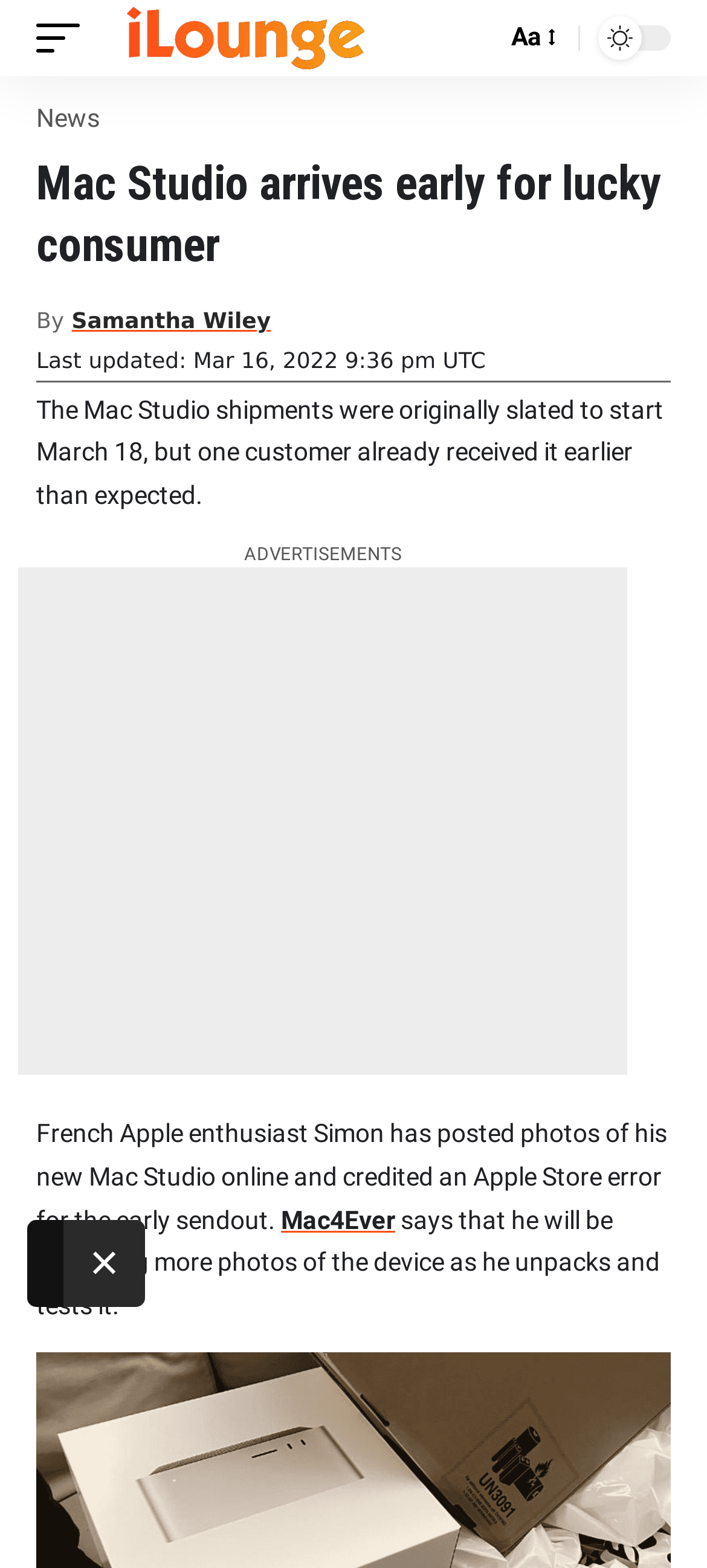What is the name of the French Apple enthusiast?
Please provide a single word or phrase answer based on the image.

Simon